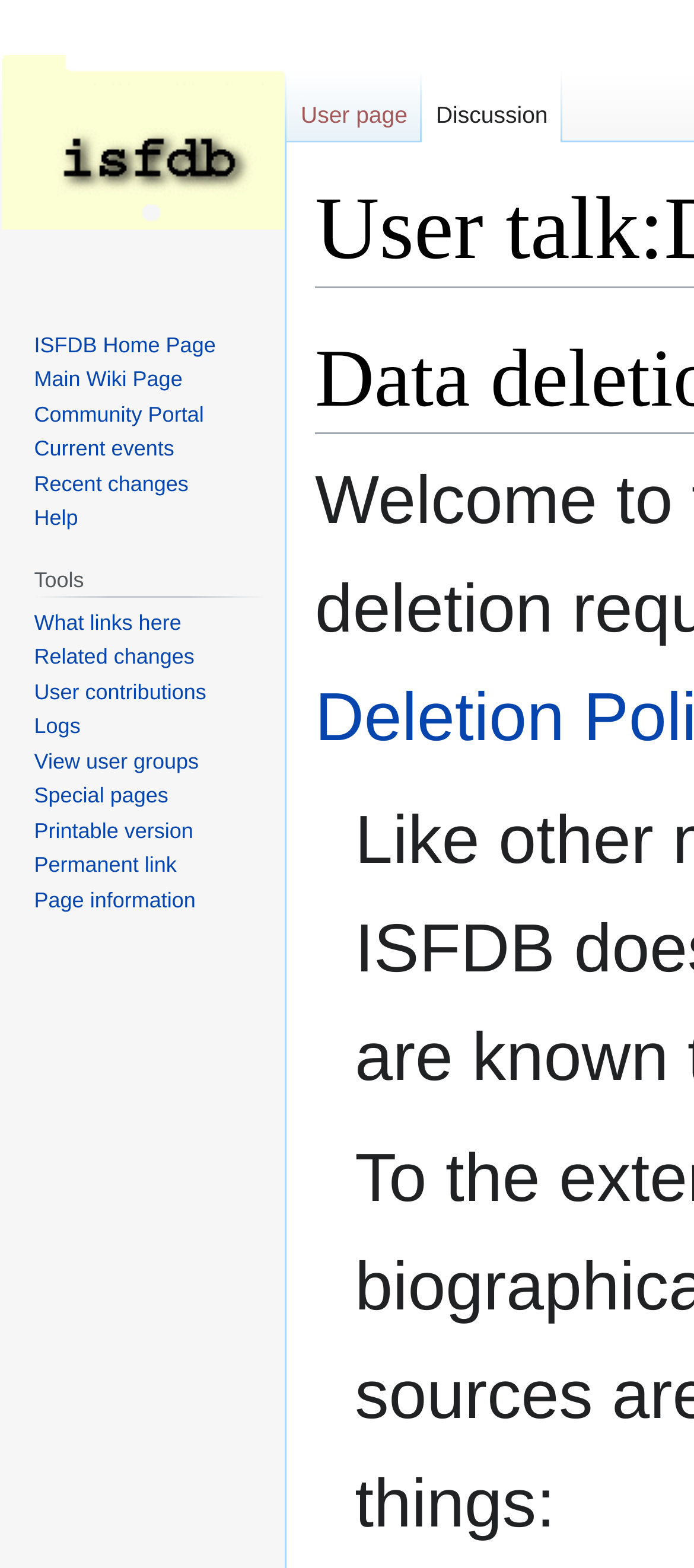Determine the bounding box coordinates of the UI element described below. Use the format (top-left x, top-left y, bottom-right x, bottom-right y) with floating point numbers between 0 and 1: Recent changes

[0.049, 0.3, 0.272, 0.316]